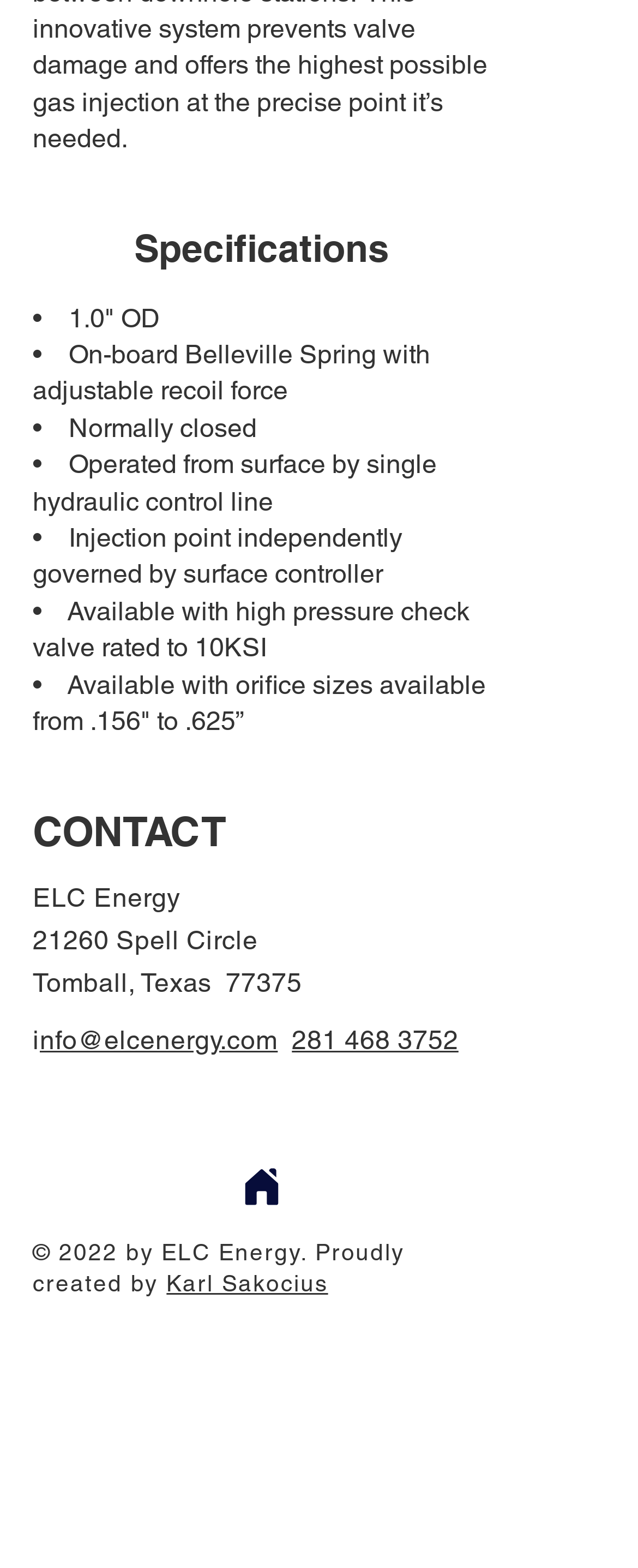What is the type of spring mentioned in the specifications?
Please analyze the image and answer the question with as much detail as possible.

I found this answer by looking at the list of specifications mentioned on the webpage, which includes 'On-board Belleville Spring with adjustable recoil force' as one of the points.